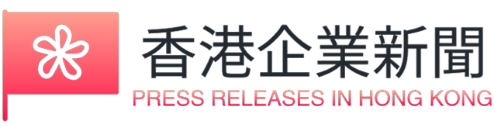Please analyze the image and give a detailed answer to the question:
How many languages are presented in the logo?

The caption states that the text is presented in both Chinese and English, implying that the logo features two languages.